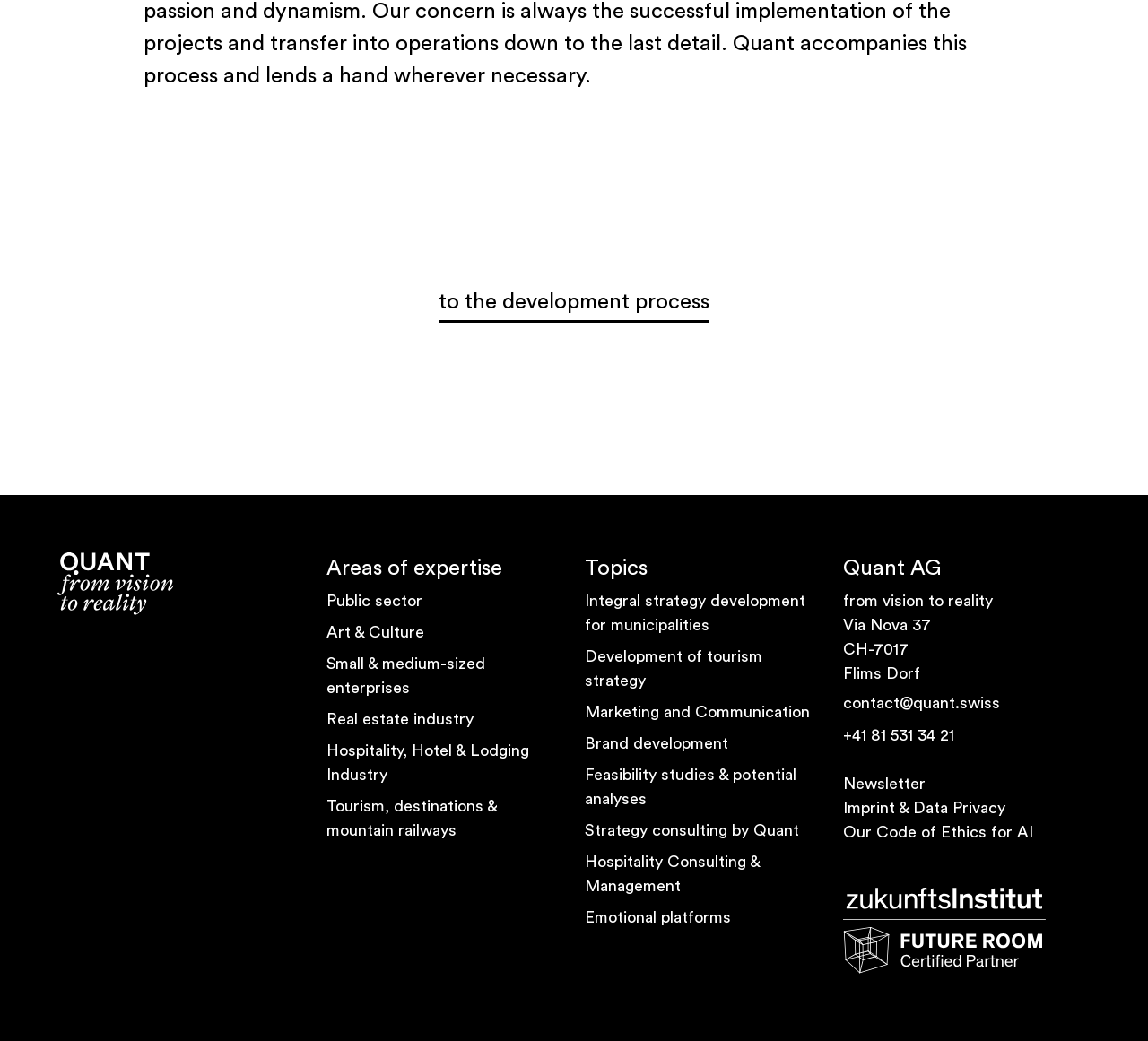Determine the bounding box coordinates for the area that should be clicked to carry out the following instruction: "Explore the Public sector area of expertise".

[0.284, 0.566, 0.368, 0.589]